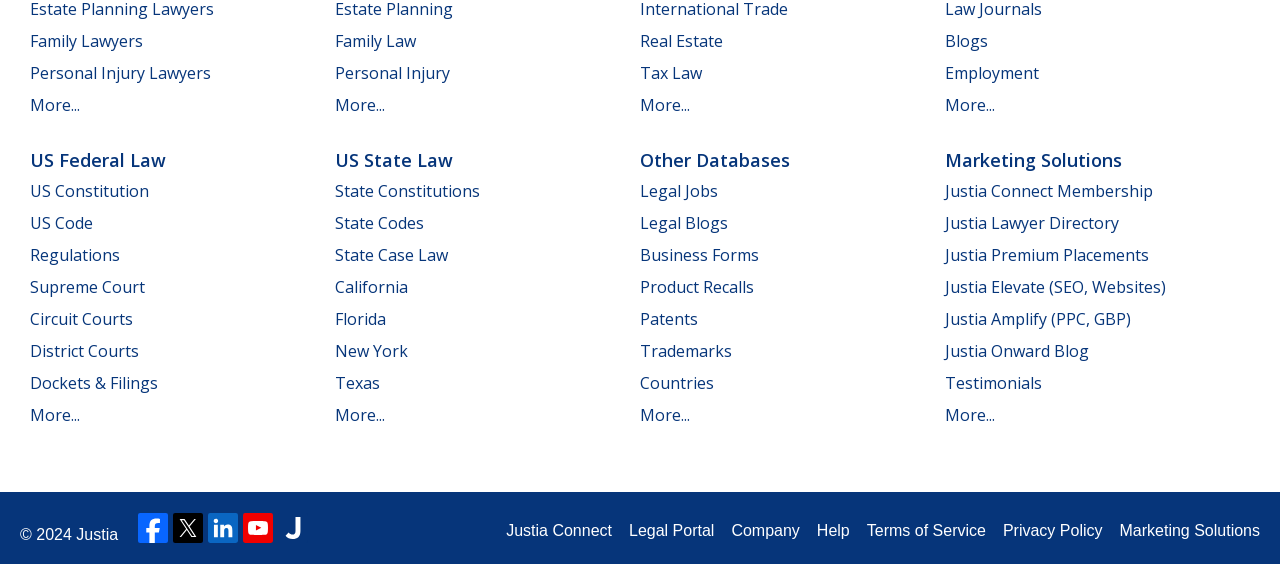Identify the bounding box coordinates for the region of the element that should be clicked to carry out the instruction: "Follow Justia on Facebook". The bounding box coordinates should be four float numbers between 0 and 1, i.e., [left, top, right, bottom].

[0.108, 0.91, 0.131, 0.963]